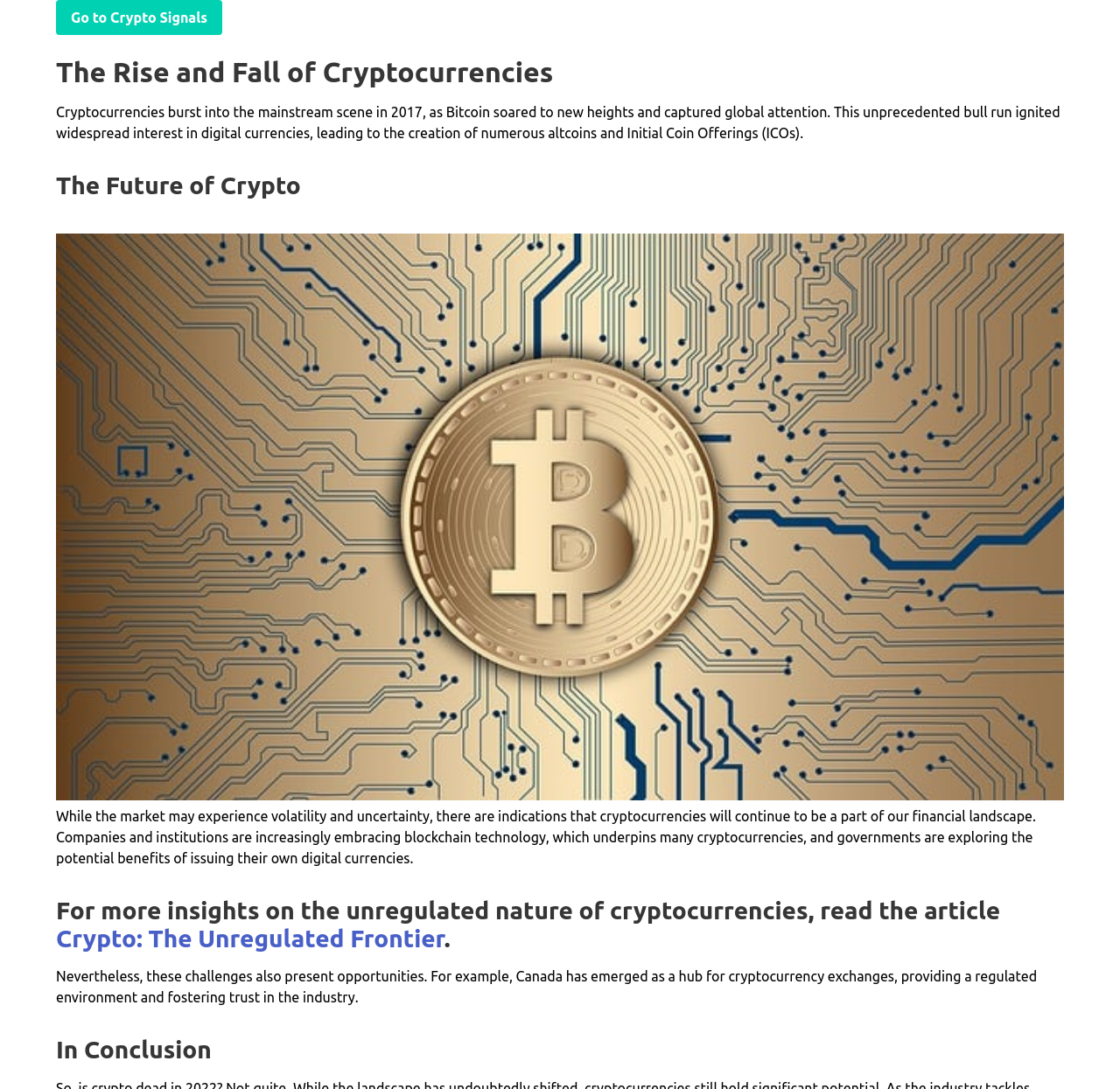Use a single word or phrase to respond to the question:
What is the name of the article mentioned in the text?

Crypto: The Unregulated Frontier